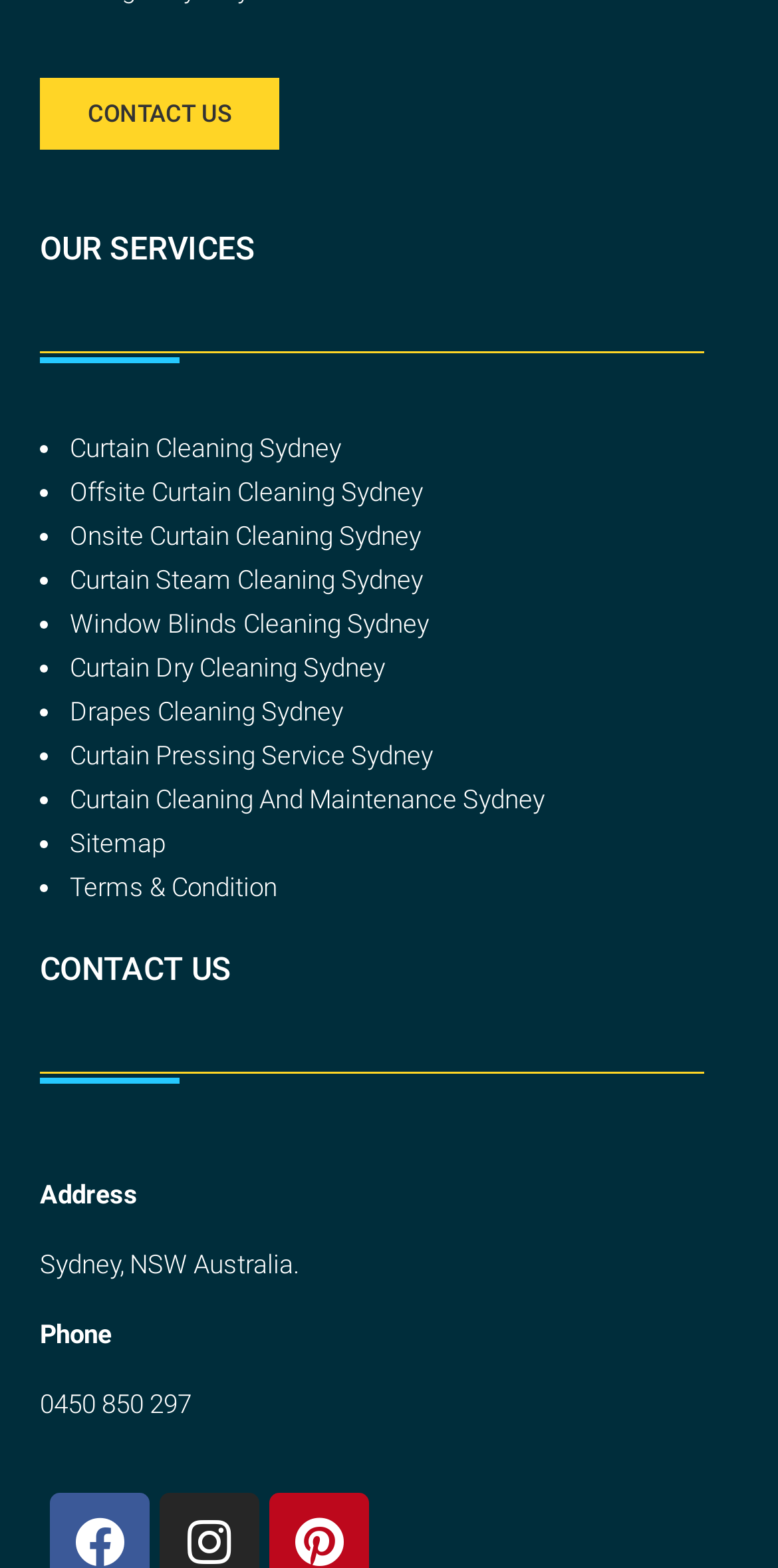Please indicate the bounding box coordinates for the clickable area to complete the following task: "Click the CONTACT US button". The coordinates should be specified as four float numbers between 0 and 1, i.e., [left, top, right, bottom].

[0.051, 0.05, 0.359, 0.095]